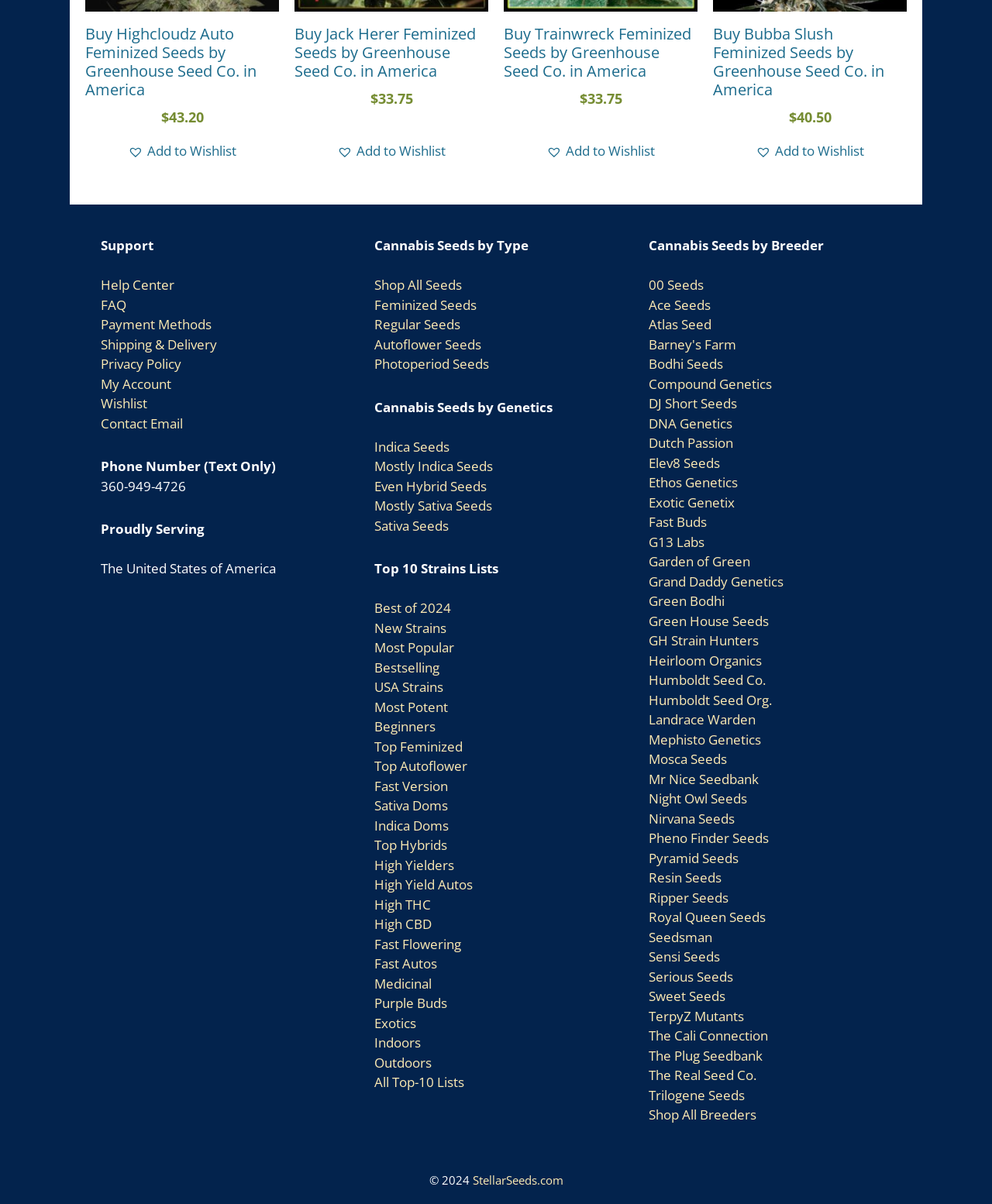Find and provide the bounding box coordinates for the UI element described with: "Trilogene Seeds".

[0.654, 0.902, 0.751, 0.917]